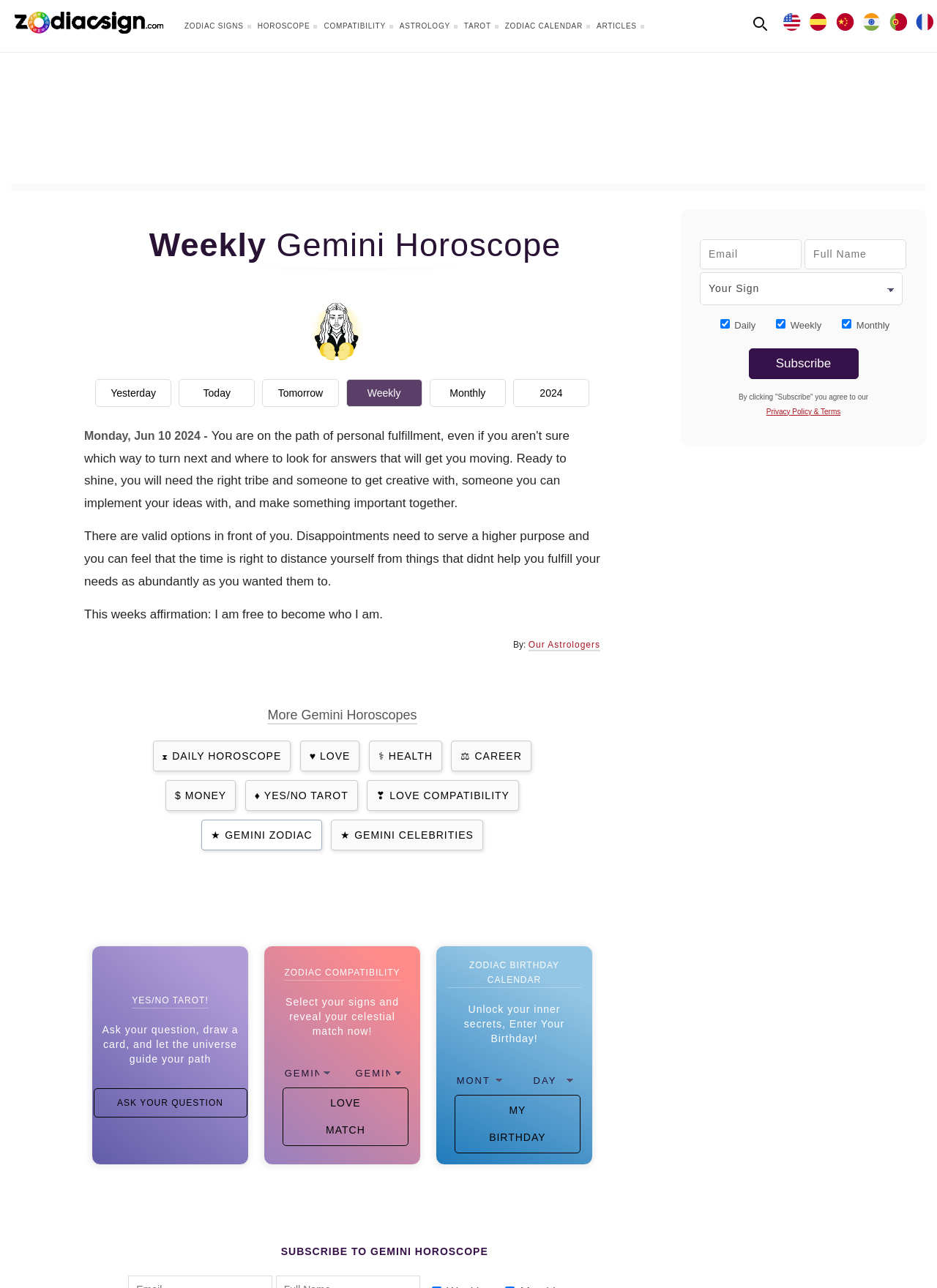Provide a thorough description of this webpage.

This webpage is dedicated to providing weekly Gemini horoscopes and astrological guidance. At the top, there is a logo and a link to the website's homepage, ZodiacSign.com. Below that, there is a search box and a navigation menu with links to various sections of the website, including zodiac signs, horoscopes, compatibility, astrology, tarot, and articles.

The main content of the page is divided into several sections. The first section displays the weekly Gemini horoscope, which includes a heading, an image, and a brief description of the horoscope. Below that, there are links to view yesterday's, today's, tomorrow's, weekly, monthly, and 2024 horoscopes.

The next section provides a detailed horoscope reading, which includes a static text describing the current astrological influences and their effects on Gemini individuals. This is followed by an affirmation and a link to the astrologers' page.

On the right side of the page, there are several links to related topics, including daily horoscopes, love, health, career, money, and tarot readings. There is also a section dedicated to Gemini zodiac signs, celebrities, and love compatibility.

Further down the page, there are sections for yes/no tarot readings, zodiac compatibility, and birthday analysis. Users can ask a question, draw a card, and get guidance from the universe. They can also select their signs and reveal their celestial match.

The page also features a subscription section, where users can enter their email, full name, and zodiac sign to receive daily, weekly, or monthly horoscopes. There is a checkbox to agree to the website's privacy policy and terms.

Overall, this webpage provides a comprehensive resource for Gemini individuals seeking astrological guidance and insights into their lives.